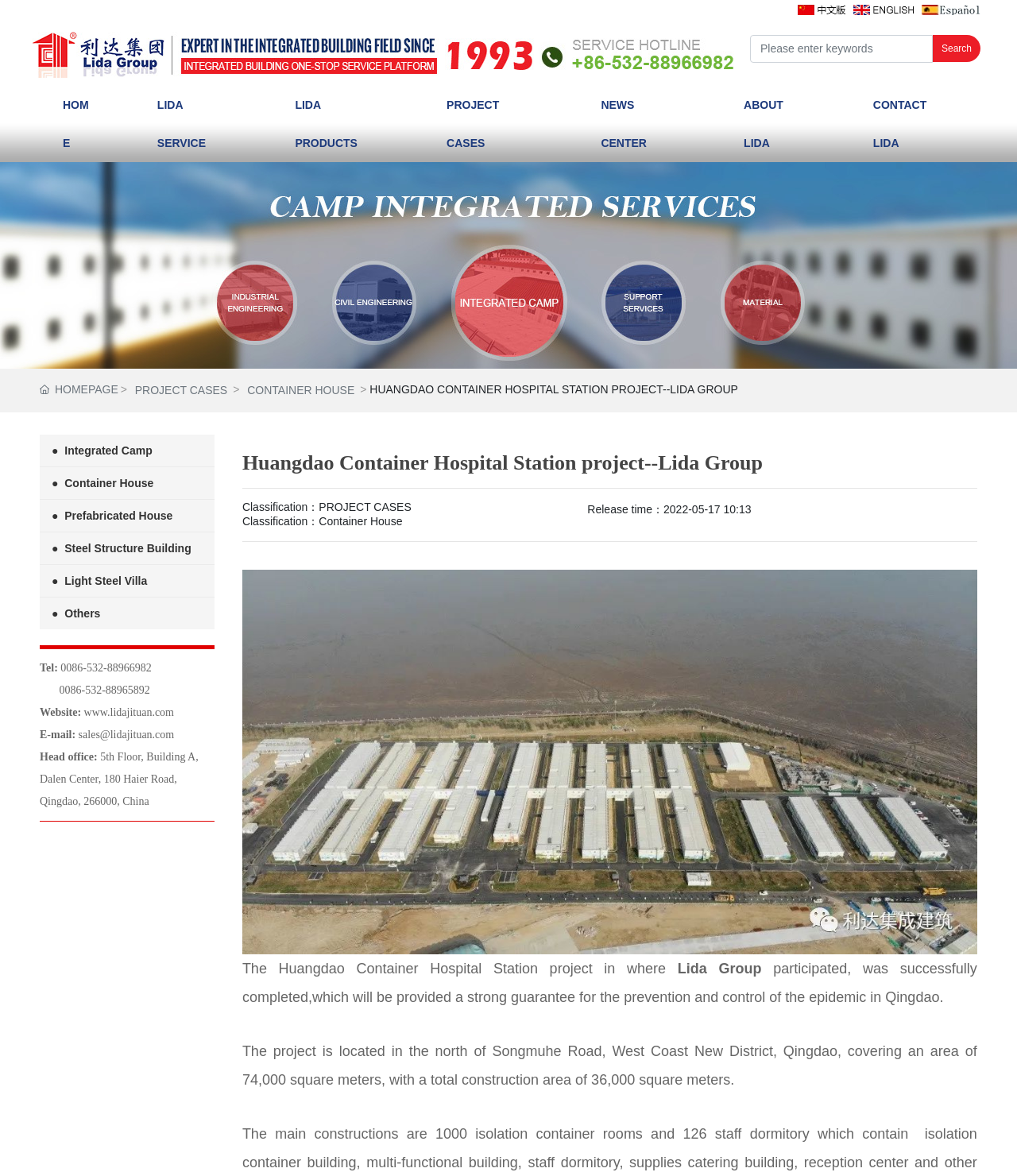What is the company that participated in the project?
Can you give a detailed and elaborate answer to the question?

I found the answer by looking at the link element with ID 375, which mentions 'Lida Group' as the company that participated in the project.